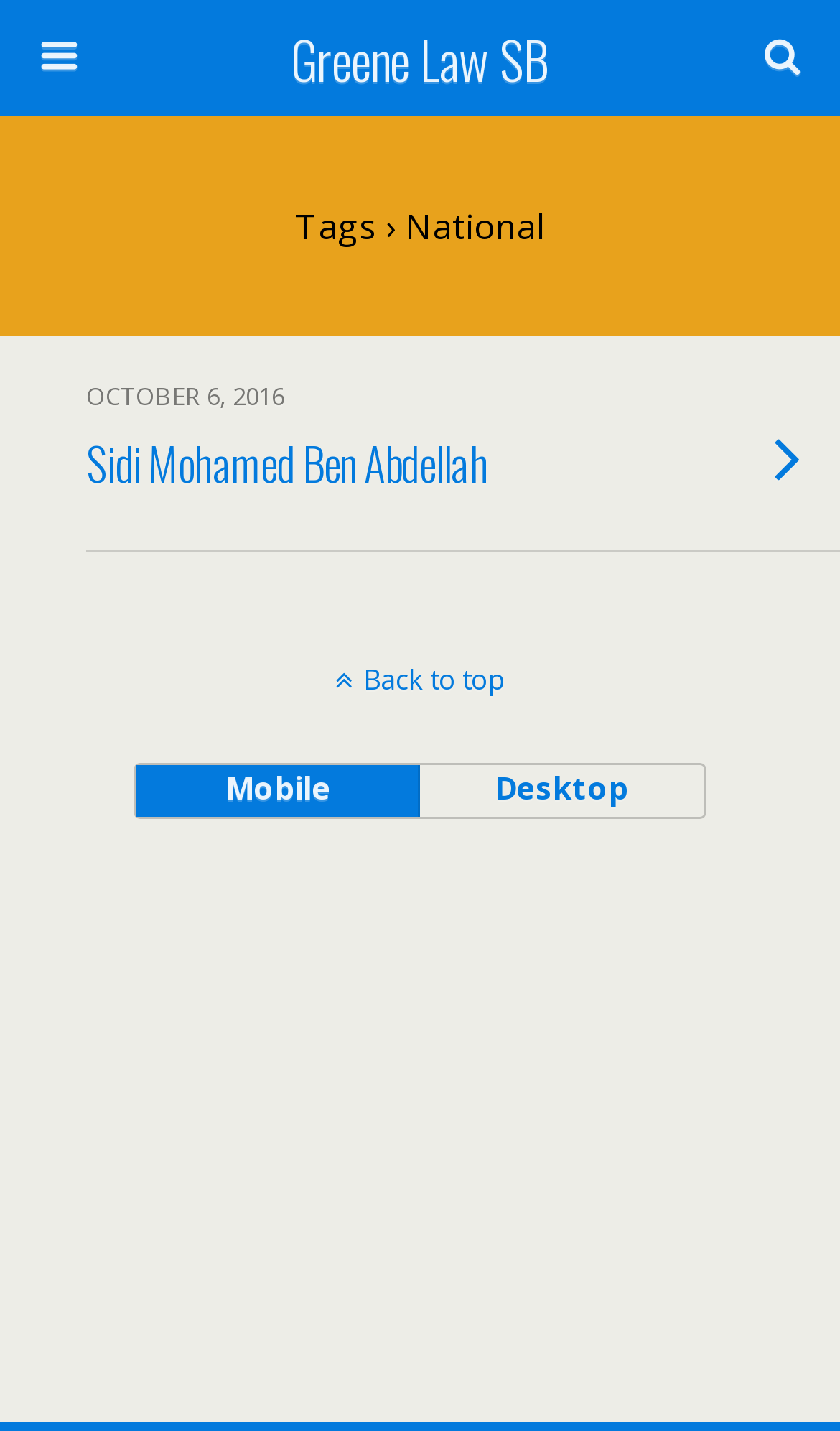Create an in-depth description of the webpage, covering main sections.

The webpage is titled "national | Greene Law SB" and appears to be a law firm's website. At the top, there is a prominent link to "Greene Law SB" that spans most of the width of the page. Below this, there is a search bar with a text box labeled "Search this website…" and a "Search" button to its right. 

Further down, there is a static text element displaying "Tags › National". Below this, there is a link to an article titled "Sidi Mohamed Ben Abdellah" with a date "OCTOBER 6, 2016" preceding it. The article title is also a heading within the link. 

At the bottom of the page, there is a "Back to top" link that spans the full width of the page. Above this, there are two buttons, "Mobile" and "Desktop", positioned side by side, which likely allow users to switch between different layouts or views of the website.